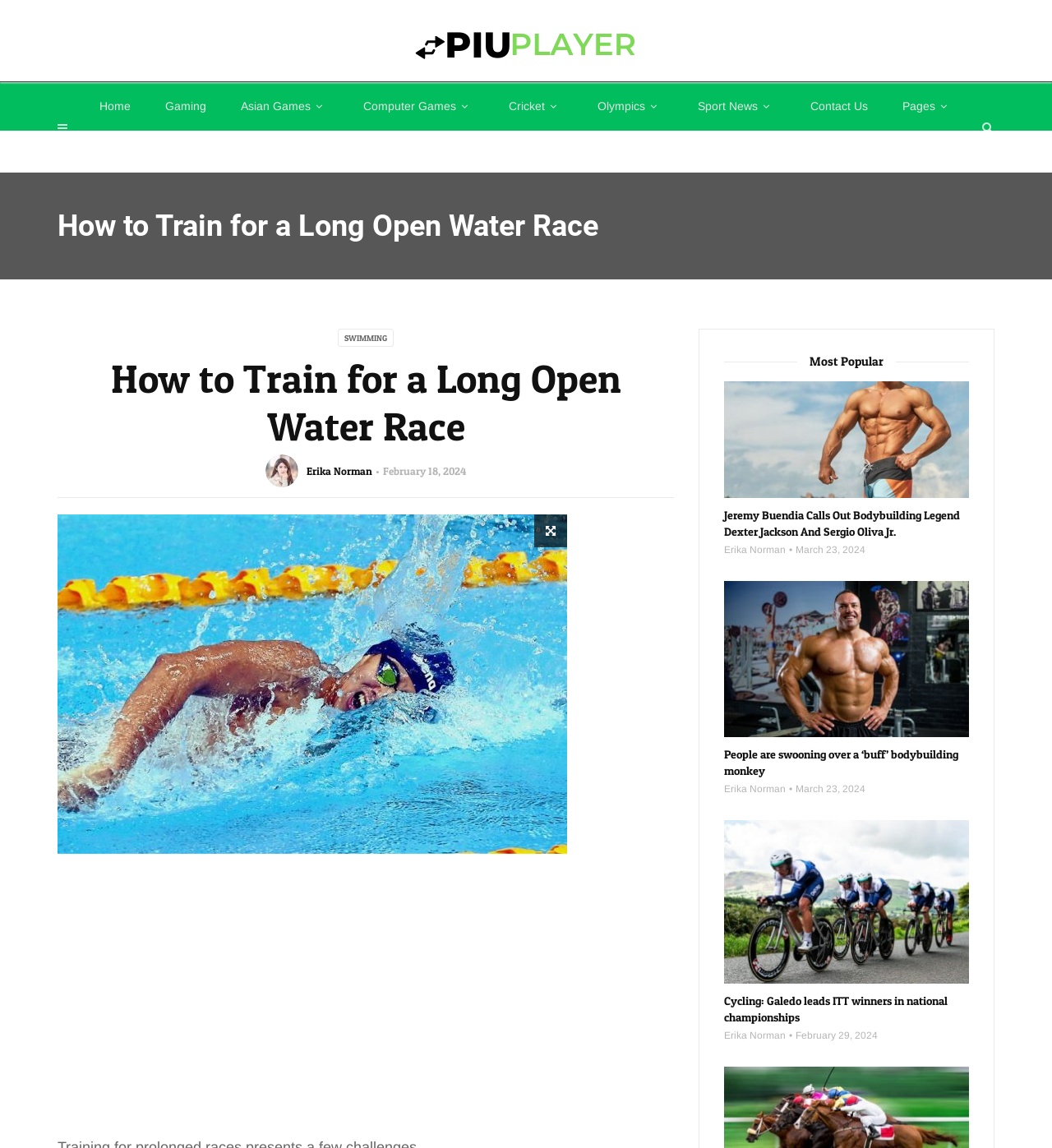Can you specify the bounding box coordinates for the region that should be clicked to fulfill this instruction: "Click on the 'Home' link".

[0.078, 0.108, 0.14, 0.15]